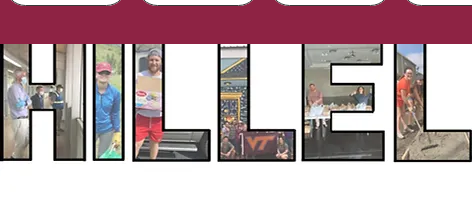What challenge is mentioned in the caption as being faced by the Hillel community?
Please use the visual content to give a single word or phrase answer.

COVID-19